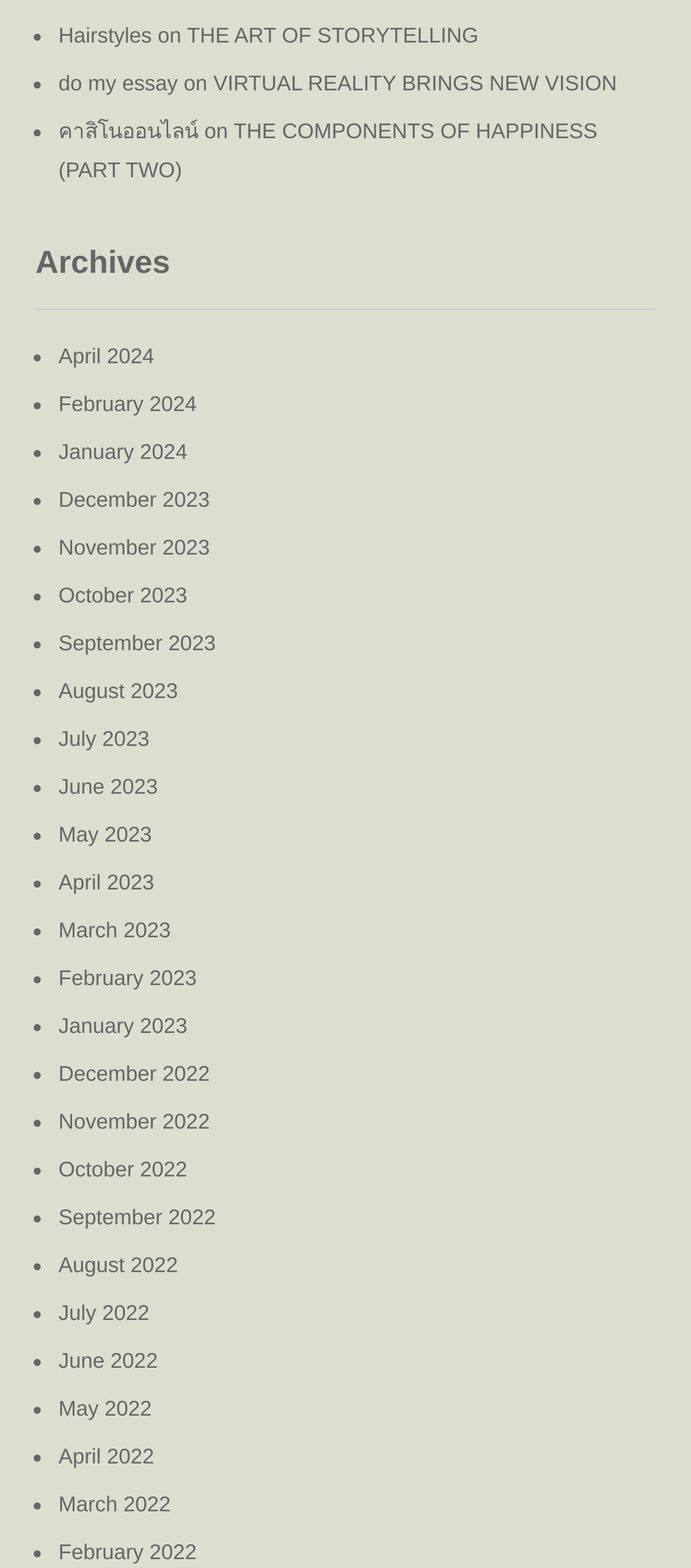Determine the bounding box coordinates of the UI element that matches the following description: "do my essay". The coordinates should be four float numbers between 0 and 1 in the format [left, top, right, bottom].

[0.085, 0.045, 0.257, 0.061]